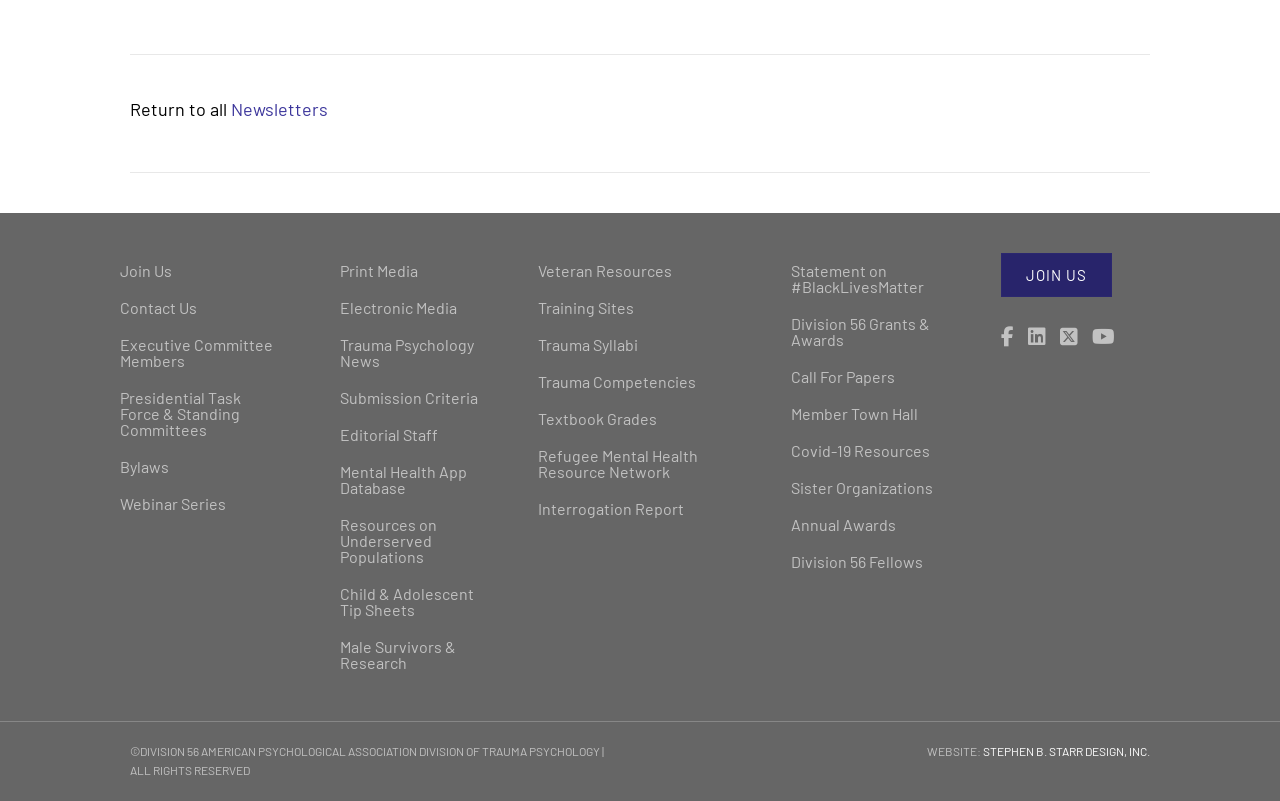Provide a one-word or brief phrase answer to the question:
What type of resources are available on the webpage?

Trauma psychology resources